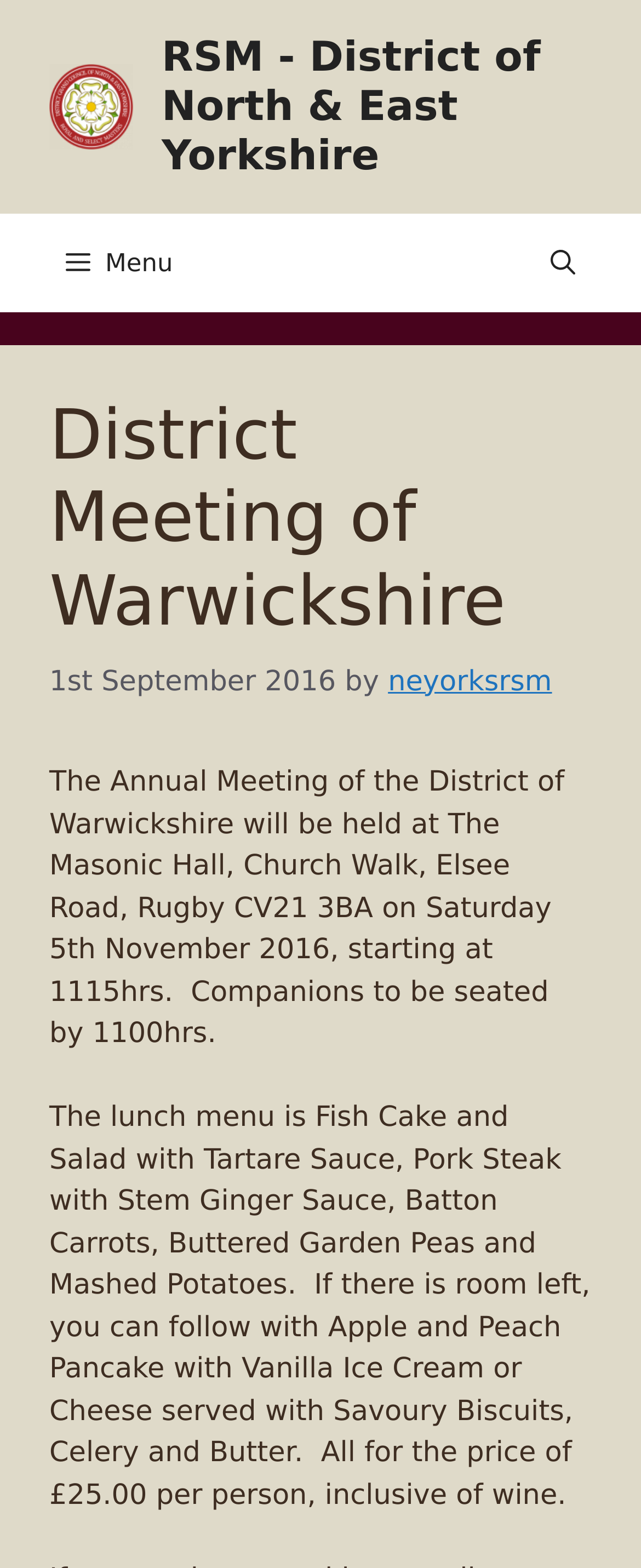Highlight the bounding box of the UI element that corresponds to this description: "Menu".

[0.051, 0.136, 0.321, 0.199]